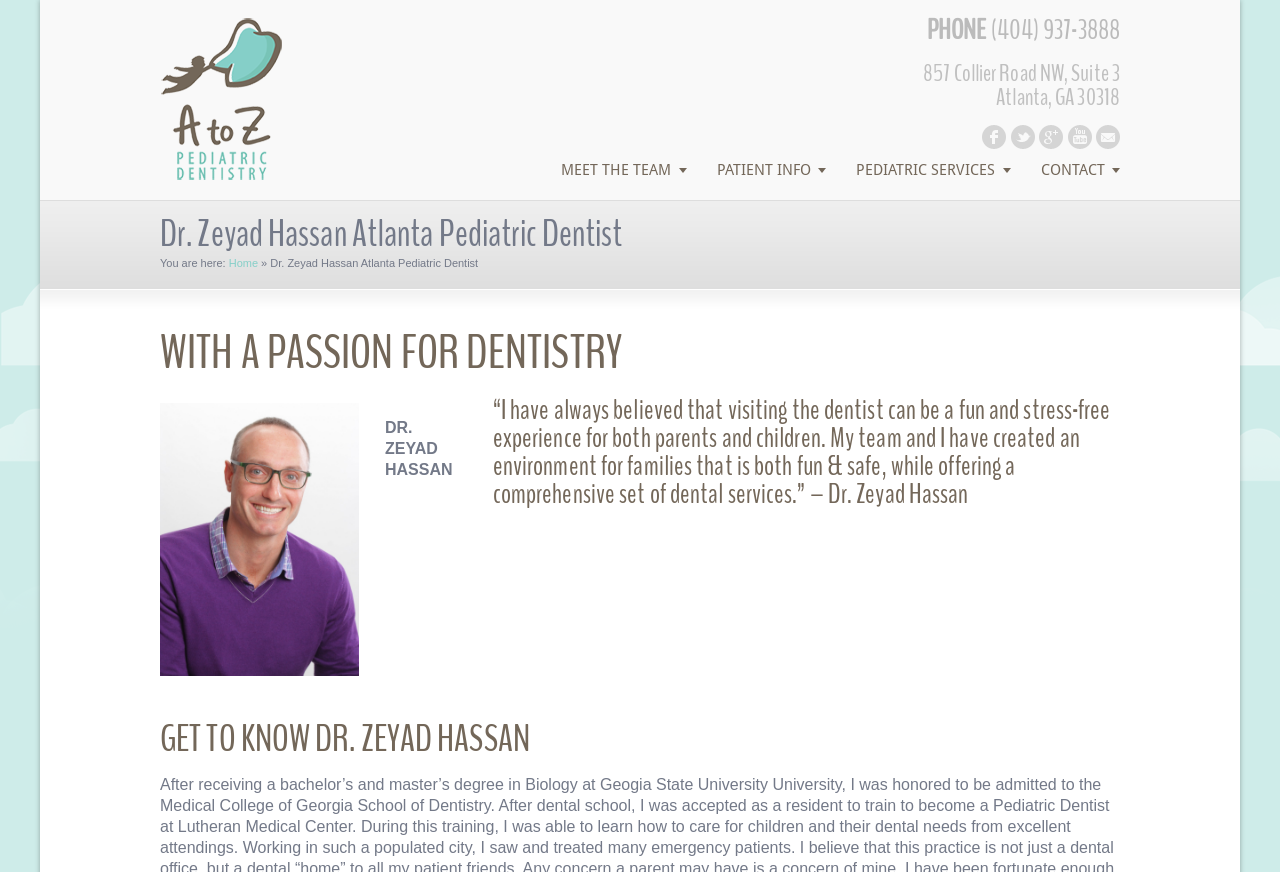Please pinpoint the bounding box coordinates for the region I should click to adhere to this instruction: "Get to know Dr. Zeyad Hassan".

[0.125, 0.826, 0.875, 0.87]